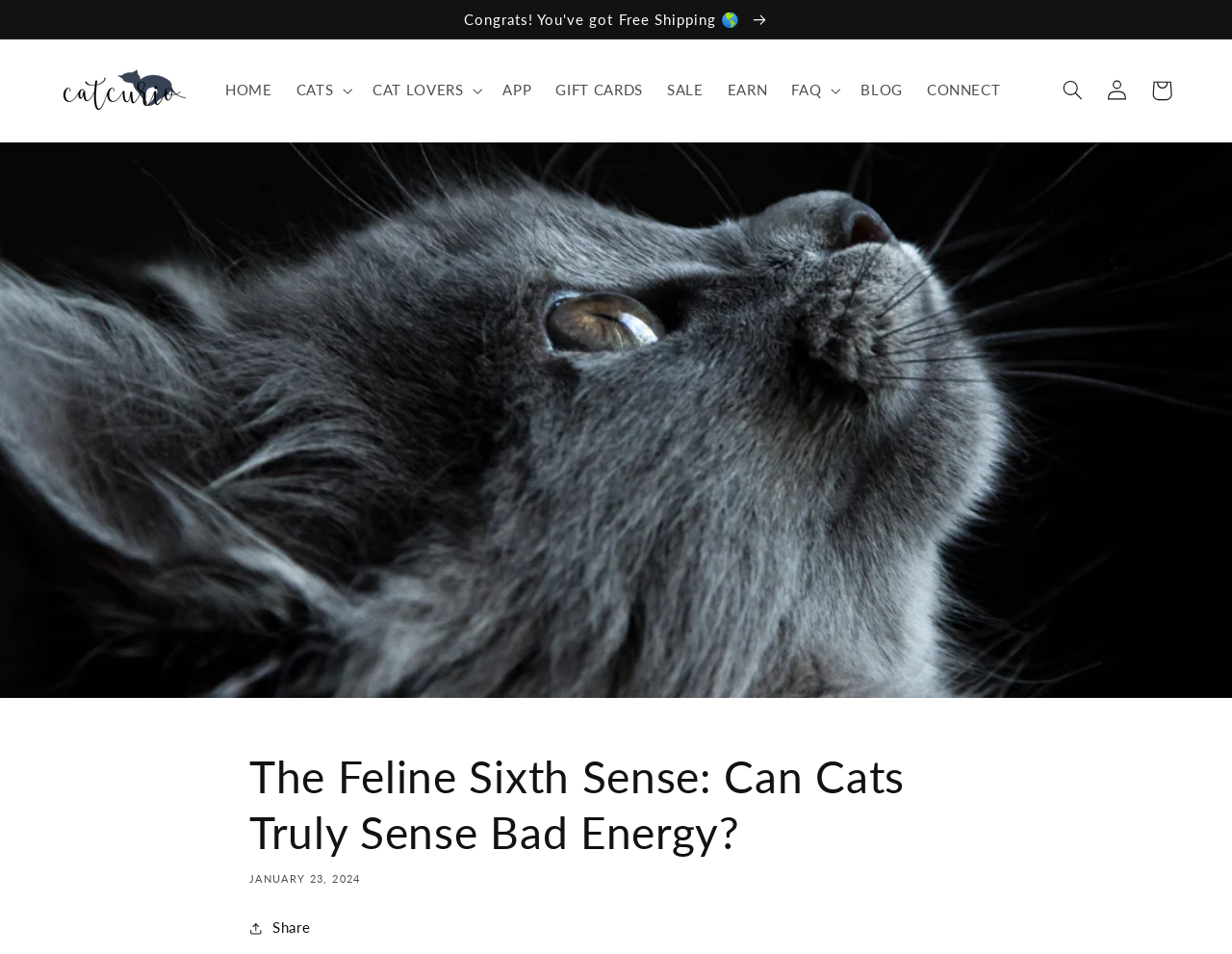Please give a one-word or short phrase response to the following question: 
What is the location of the 'Log in' link?

Top right corner